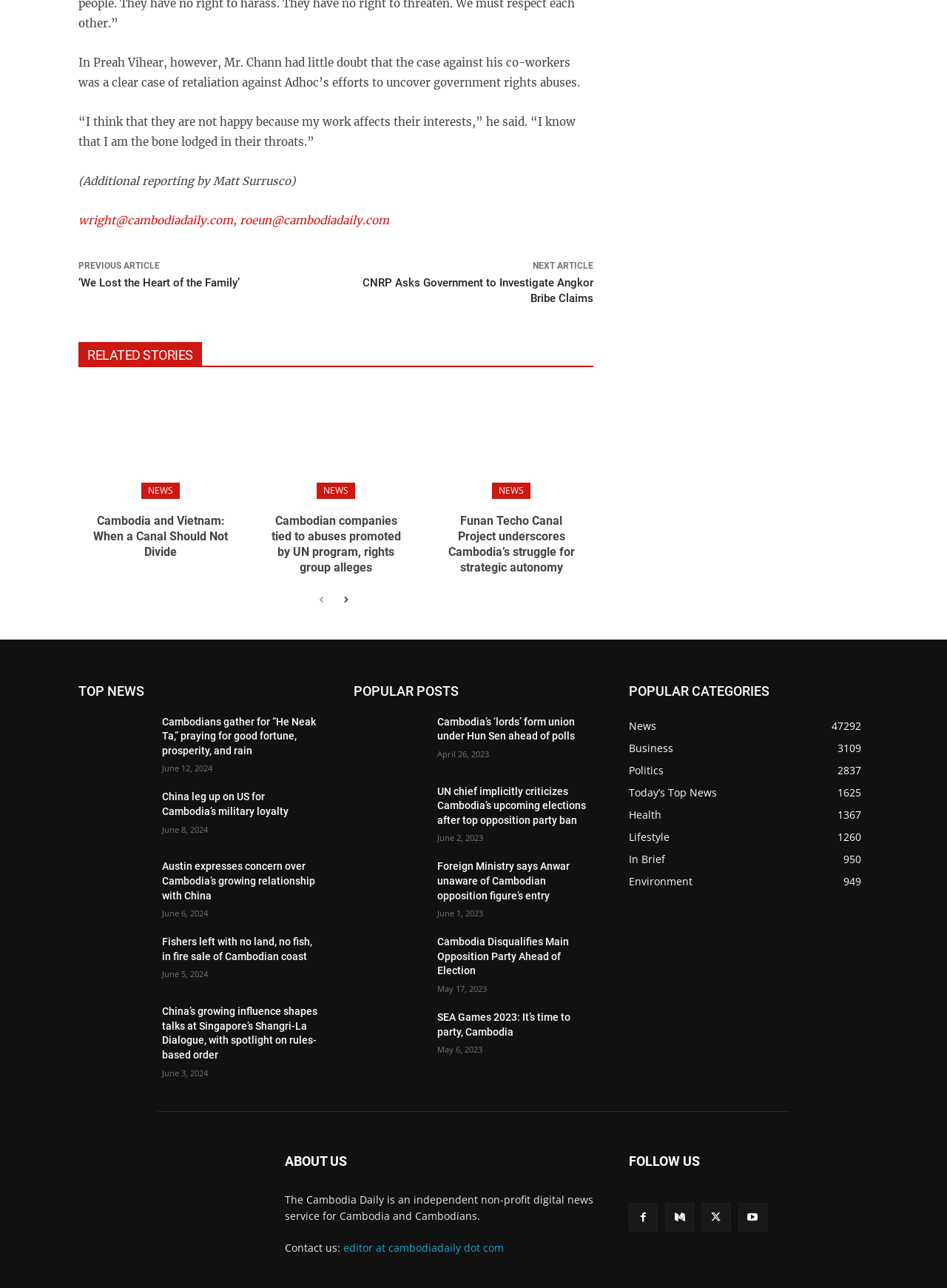Please provide the bounding box coordinates for the element that needs to be clicked to perform the following instruction: "view related stories". The coordinates should be given as four float numbers between 0 and 1, i.e., [left, top, right, bottom].

[0.083, 0.265, 0.627, 0.285]